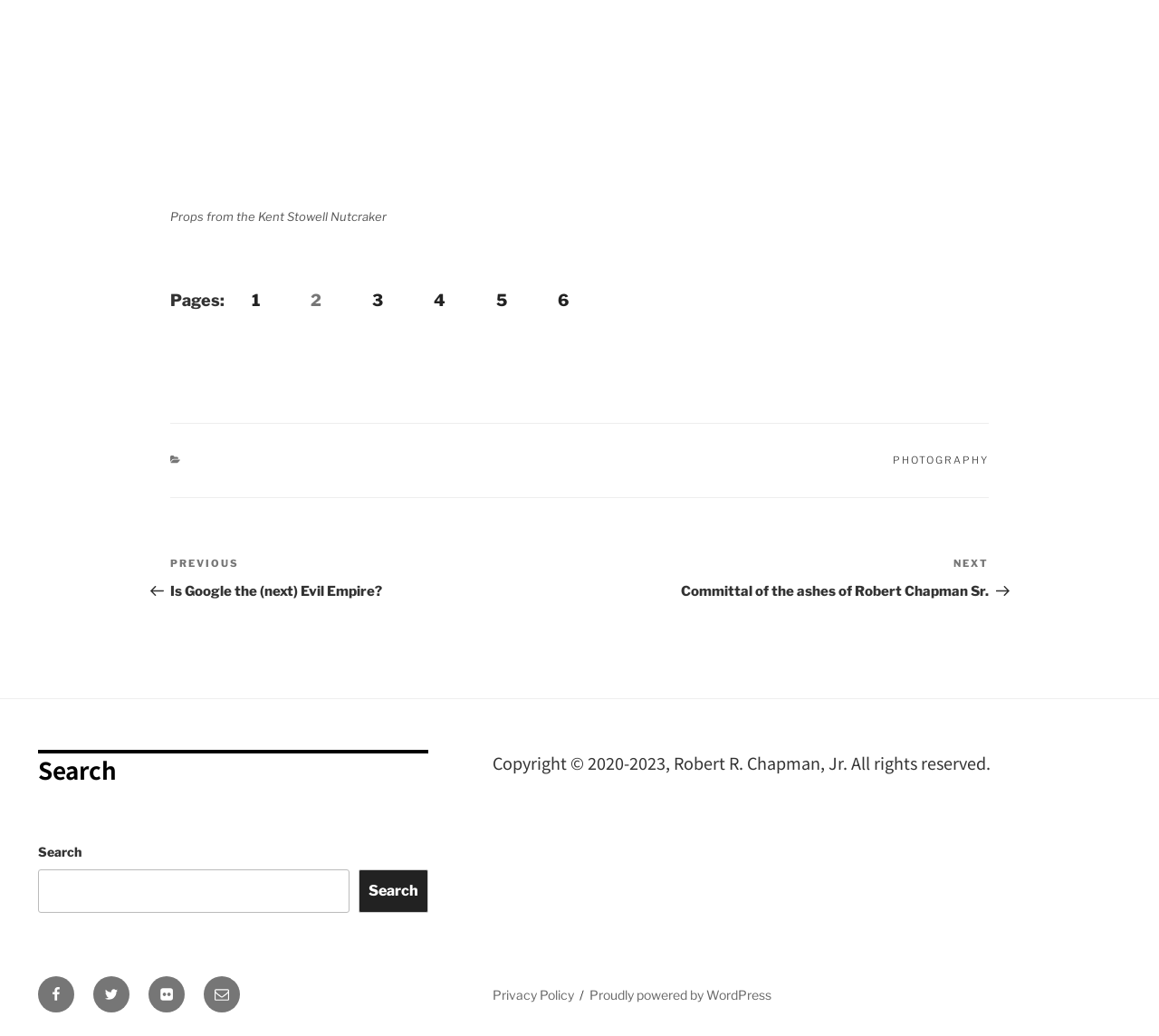Identify the bounding box coordinates of the specific part of the webpage to click to complete this instruction: "Read the privacy policy".

[0.425, 0.953, 0.496, 0.967]